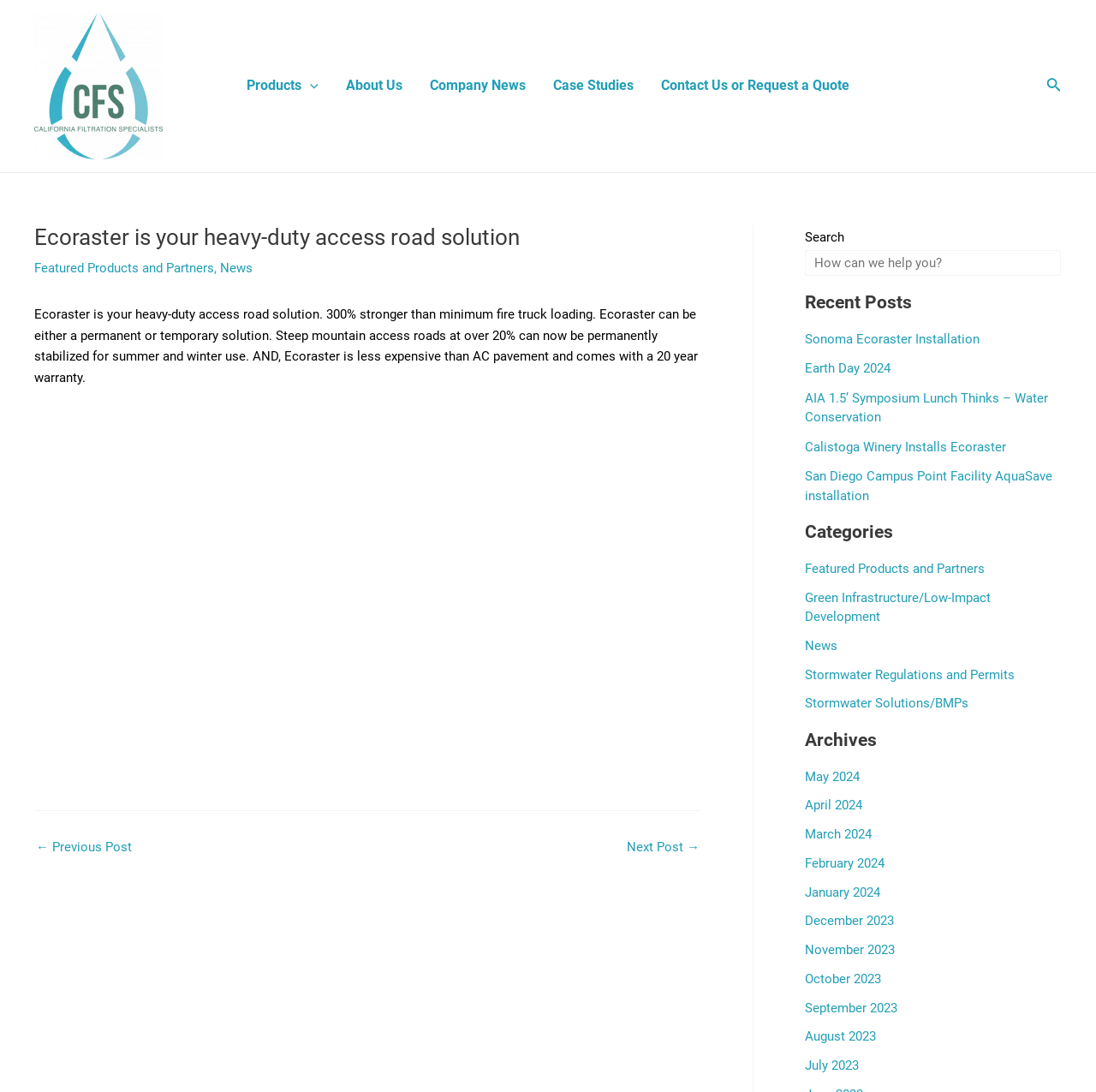Please identify the bounding box coordinates of the element on the webpage that should be clicked to follow this instruction: "Search for something". The bounding box coordinates should be given as four float numbers between 0 and 1, formatted as [left, top, right, bottom].

[0.734, 0.229, 0.968, 0.253]